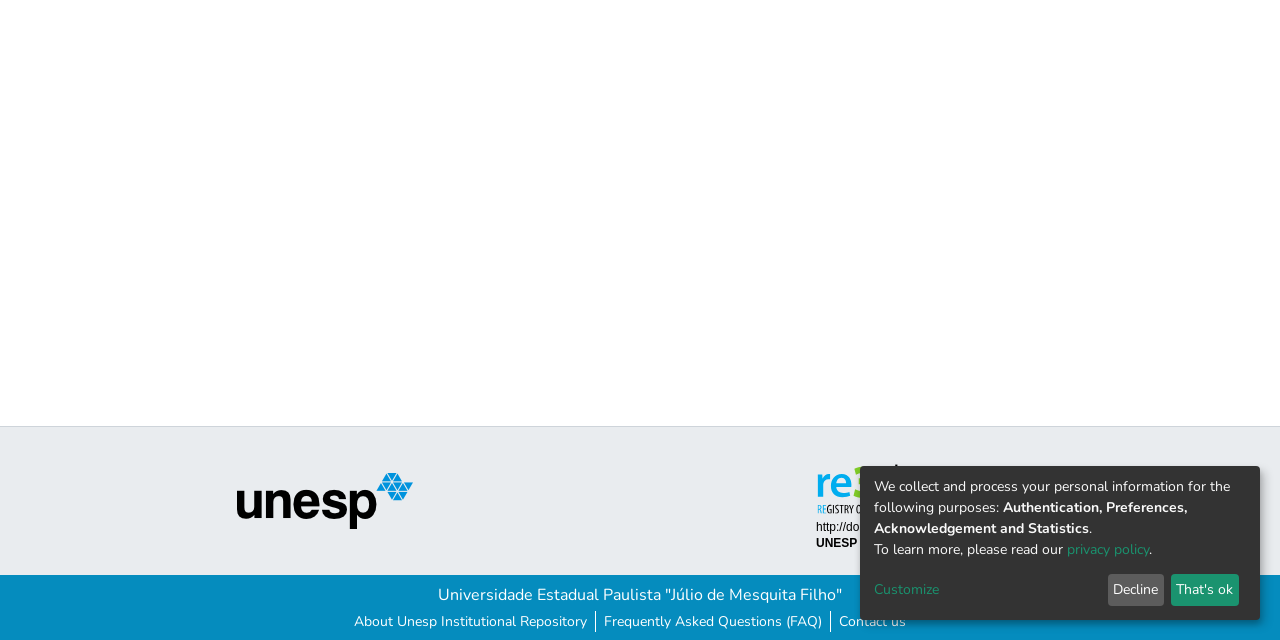Please determine the bounding box coordinates, formatted as (top-left x, top-left y, bottom-right x, bottom-right y), with all values as floating point numbers between 0 and 1. Identify the bounding box of the region described as: That's ok

[0.915, 0.897, 0.968, 0.947]